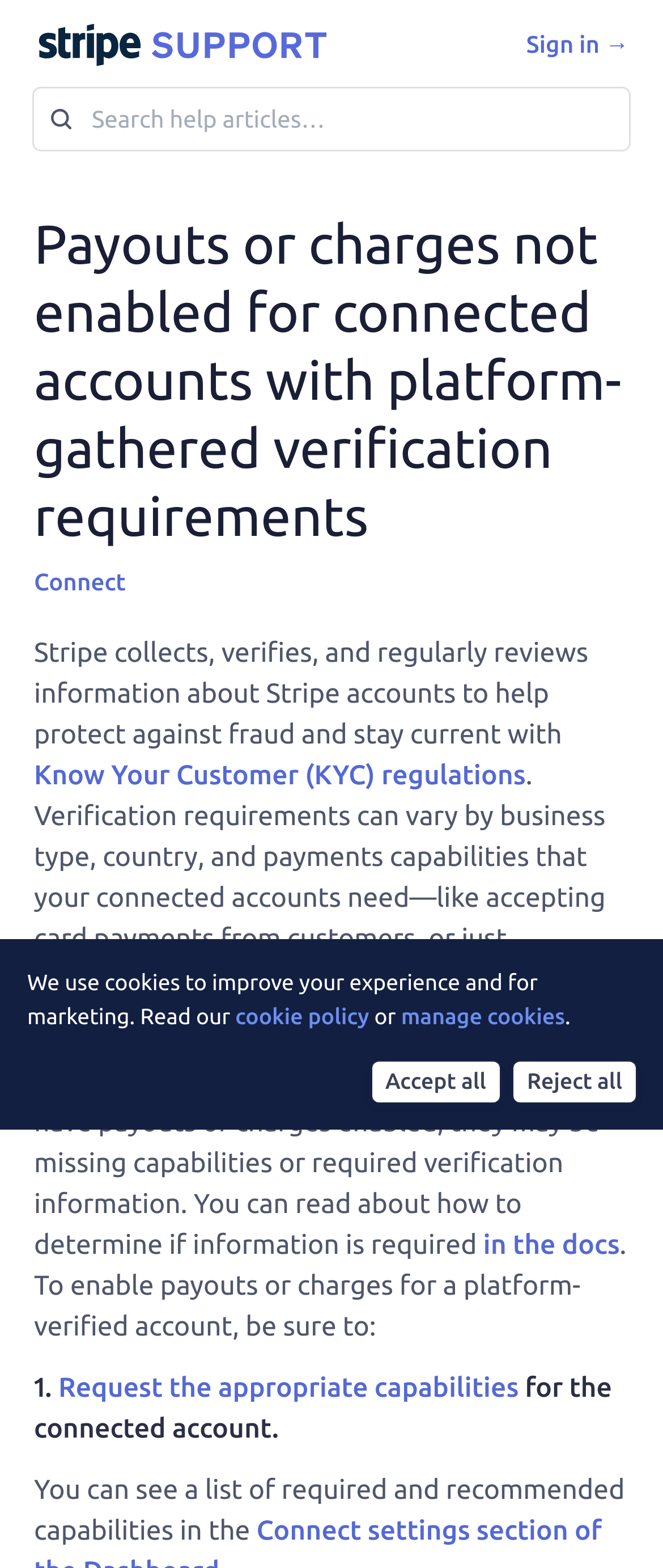Determine the bounding box coordinates for the clickable element to execute this instruction: "Search for help articles". Provide the coordinates as four float numbers between 0 and 1, i.e., [left, top, right, bottom].

[0.108, 0.056, 0.949, 0.095]